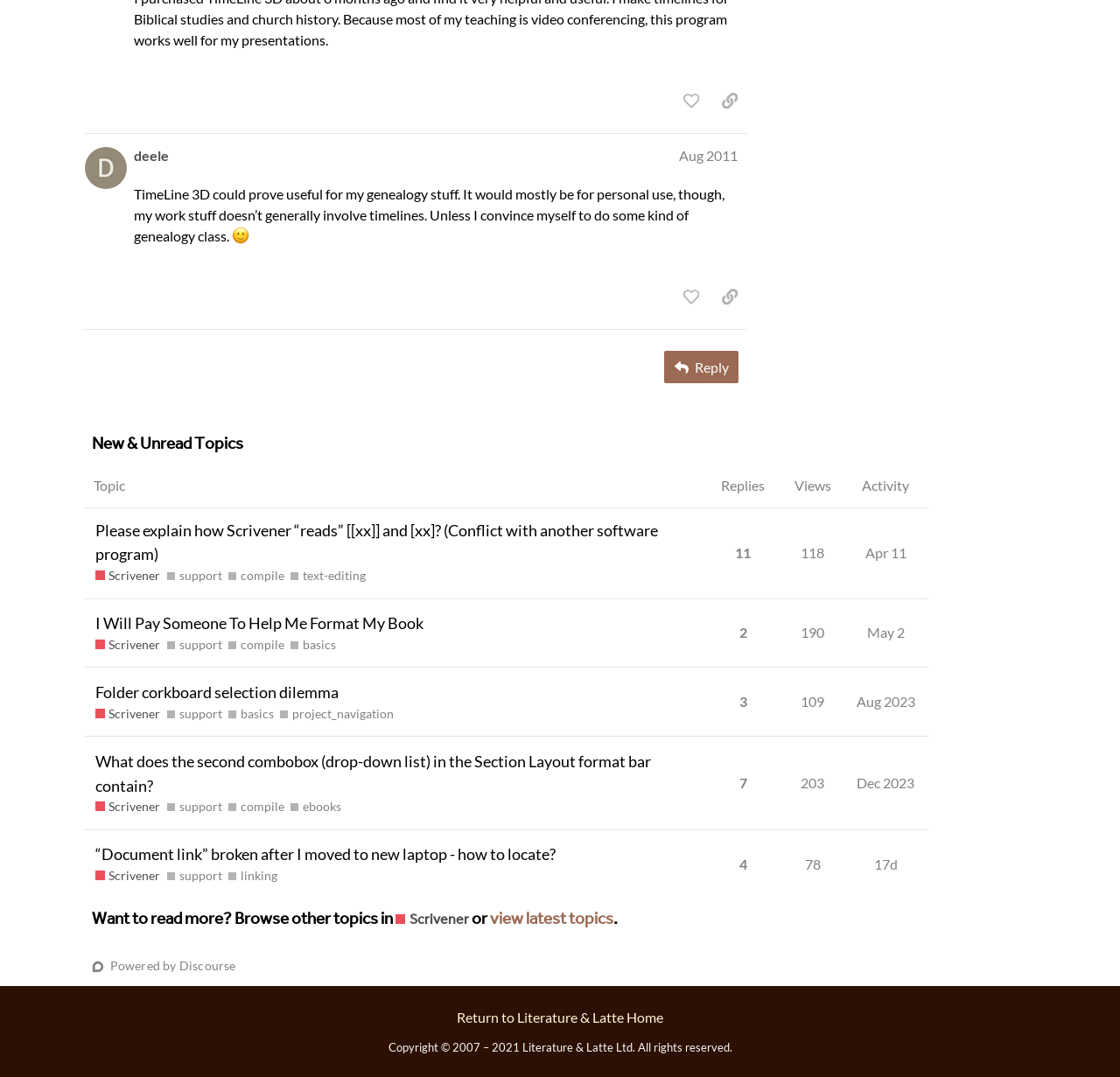Please predict the bounding box coordinates of the element's region where a click is necessary to complete the following instruction: "copy a link to this post to clipboard". The coordinates should be represented by four float numbers between 0 and 1, i.e., [left, top, right, bottom].

[0.637, 0.079, 0.667, 0.107]